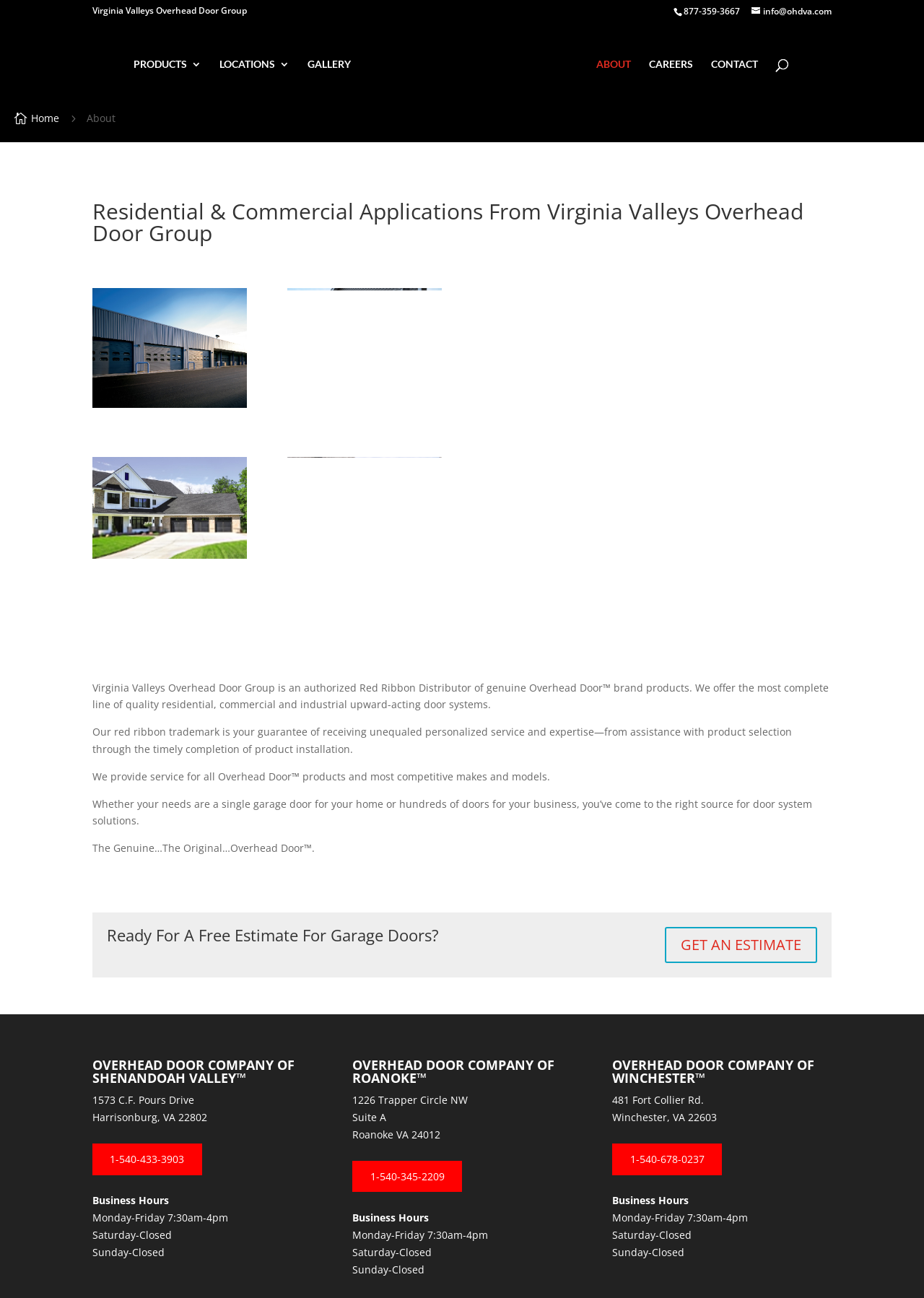Please find the bounding box coordinates of the element that needs to be clicked to perform the following instruction: "Click en_US EN". The bounding box coordinates should be four float numbers between 0 and 1, represented as [left, top, right, bottom].

None